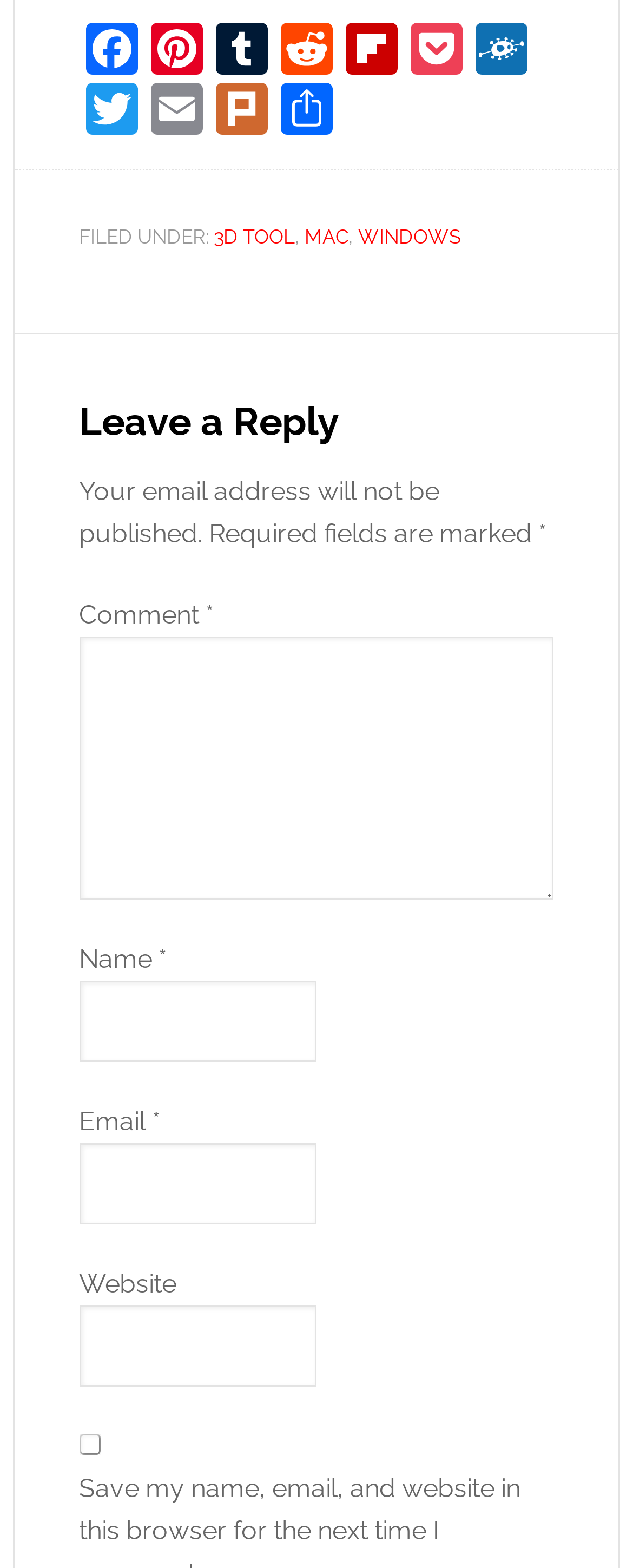What is the format of the email address?
Based on the image, answer the question with a single word or brief phrase.

Not specified